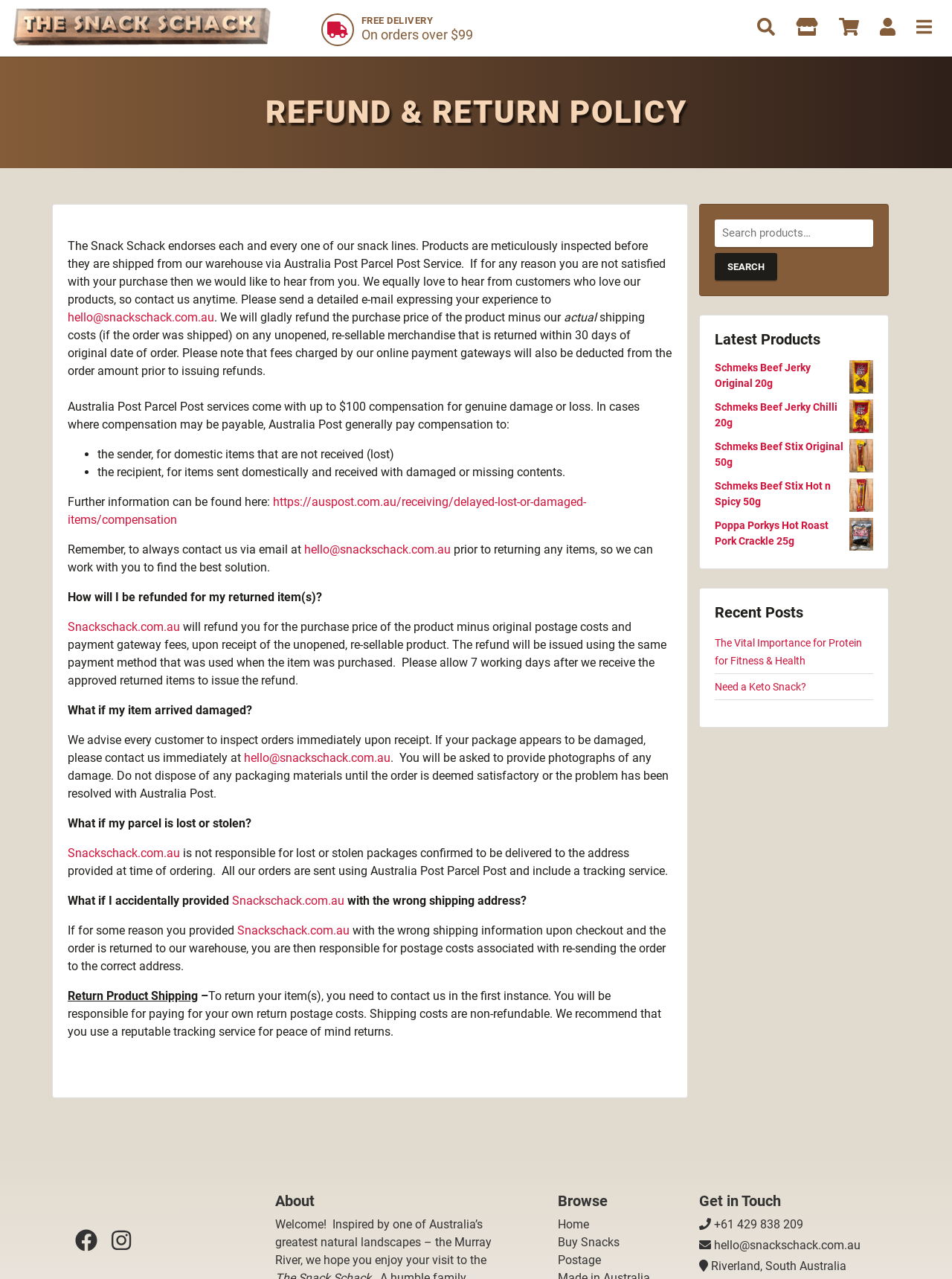Locate the bounding box coordinates of the UI element described by: "Schmeks Beef Jerky Original 20g". Provide the coordinates as four float numbers between 0 and 1, formatted as [left, top, right, bottom].

[0.751, 0.282, 0.917, 0.306]